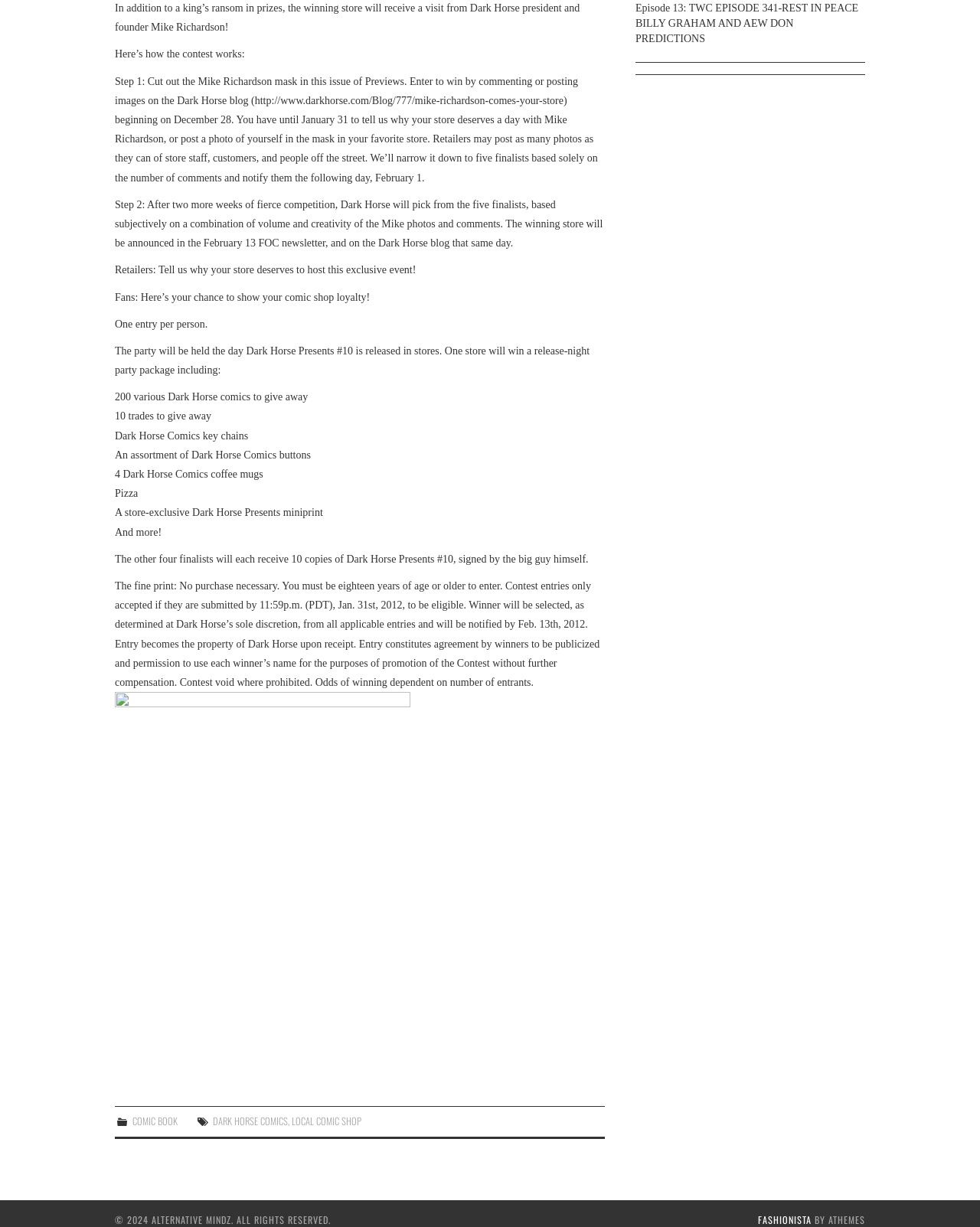Please predict the bounding box coordinates (top-left x, top-left y, bottom-right x, bottom-right y) for the UI element in the screenshot that fits the description: comic book

[0.135, 0.908, 0.181, 0.92]